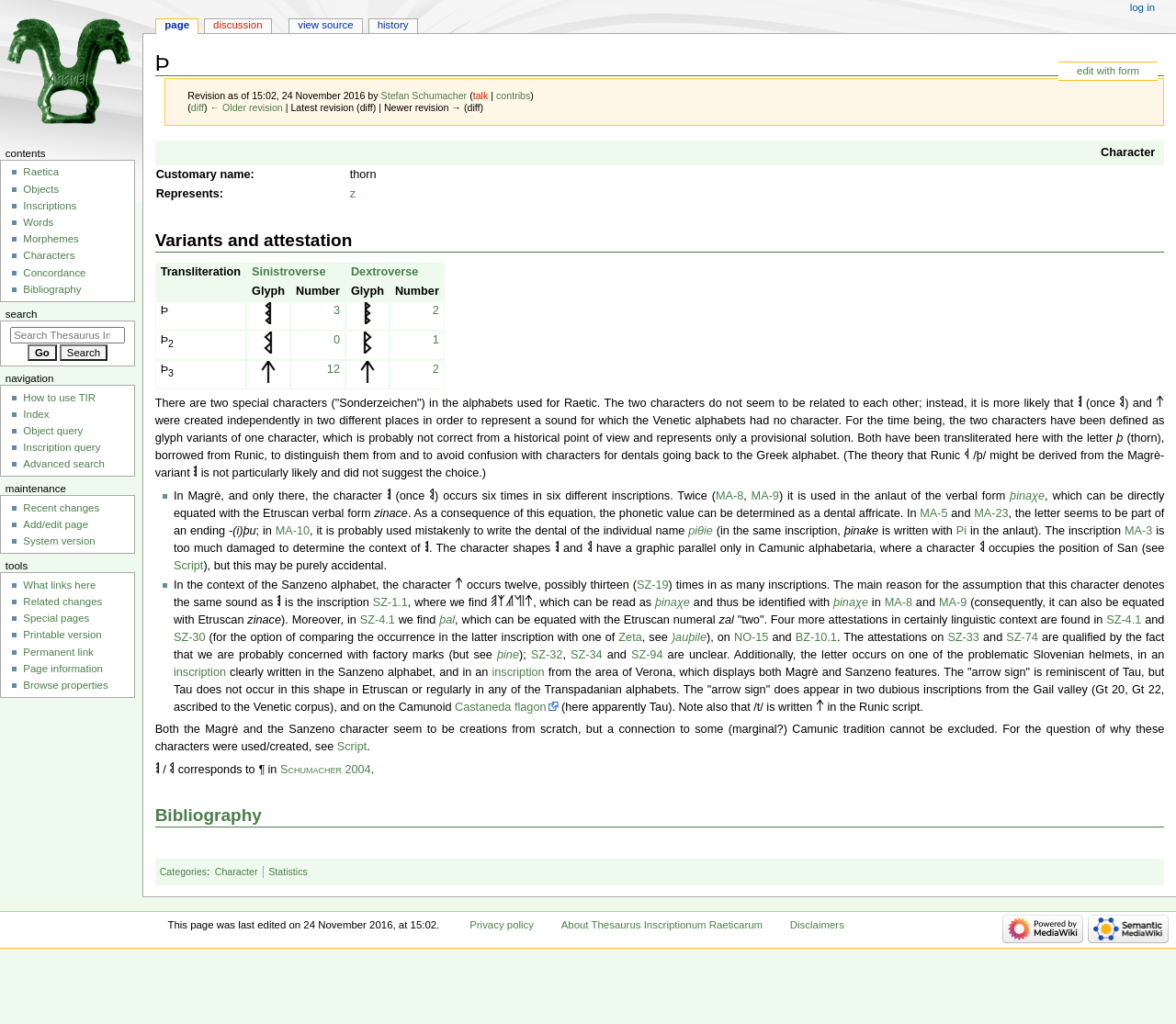Who made the latest revision?
Please use the image to provide an in-depth answer to the question.

The latest revision information is located at the top of the page. The text 'Revision as of 15:02, 24 November 2016 by' is followed by a link with the text 'Stefan Schumacher', indicating that Stefan Schumacher made the latest revision.